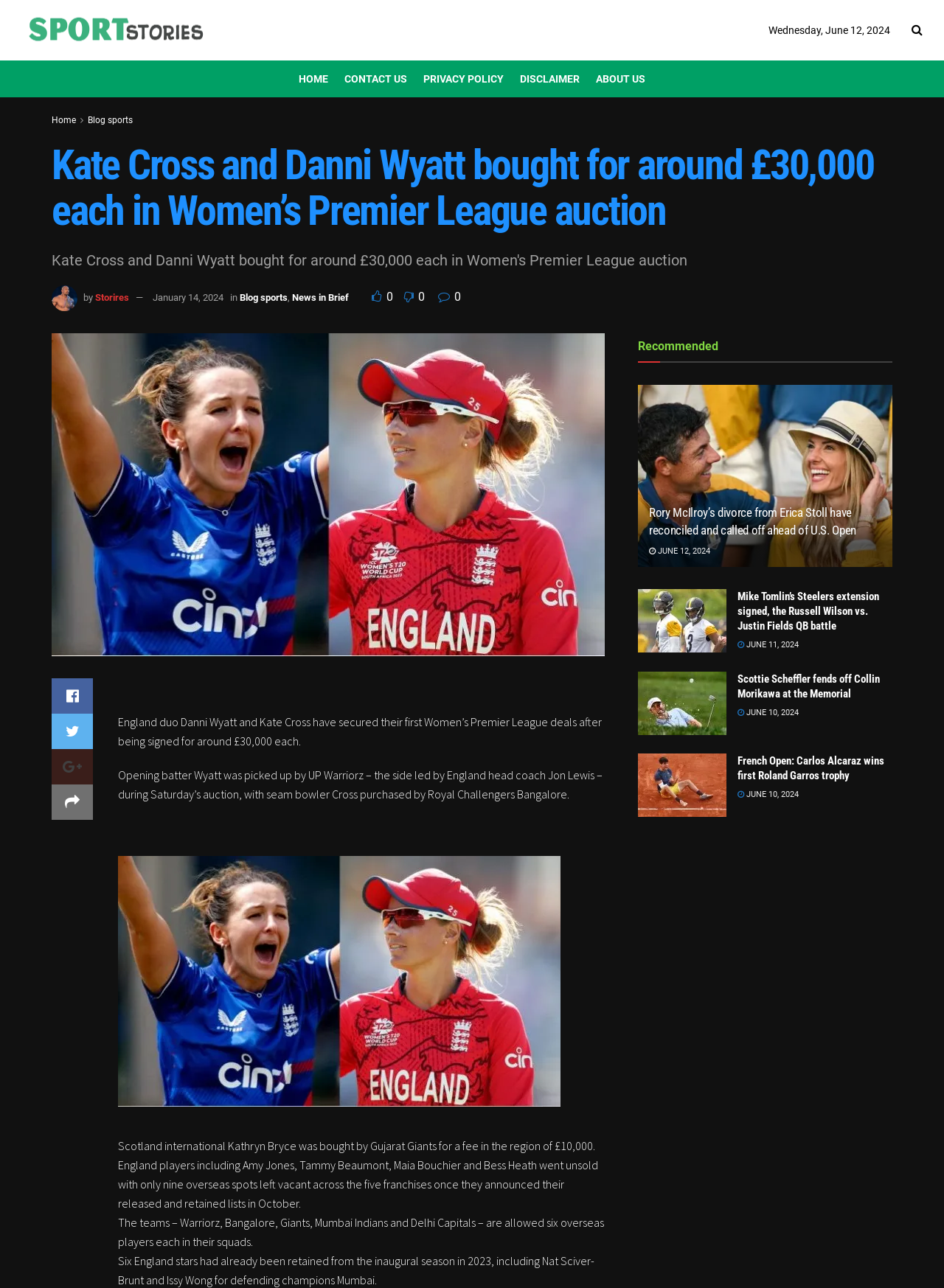Provide the bounding box coordinates in the format (top-left x, top-left y, bottom-right x, bottom-right y). All values are floating point numbers between 0 and 1. Determine the bounding box coordinate of the UI element described as: 0

[0.464, 0.225, 0.488, 0.236]